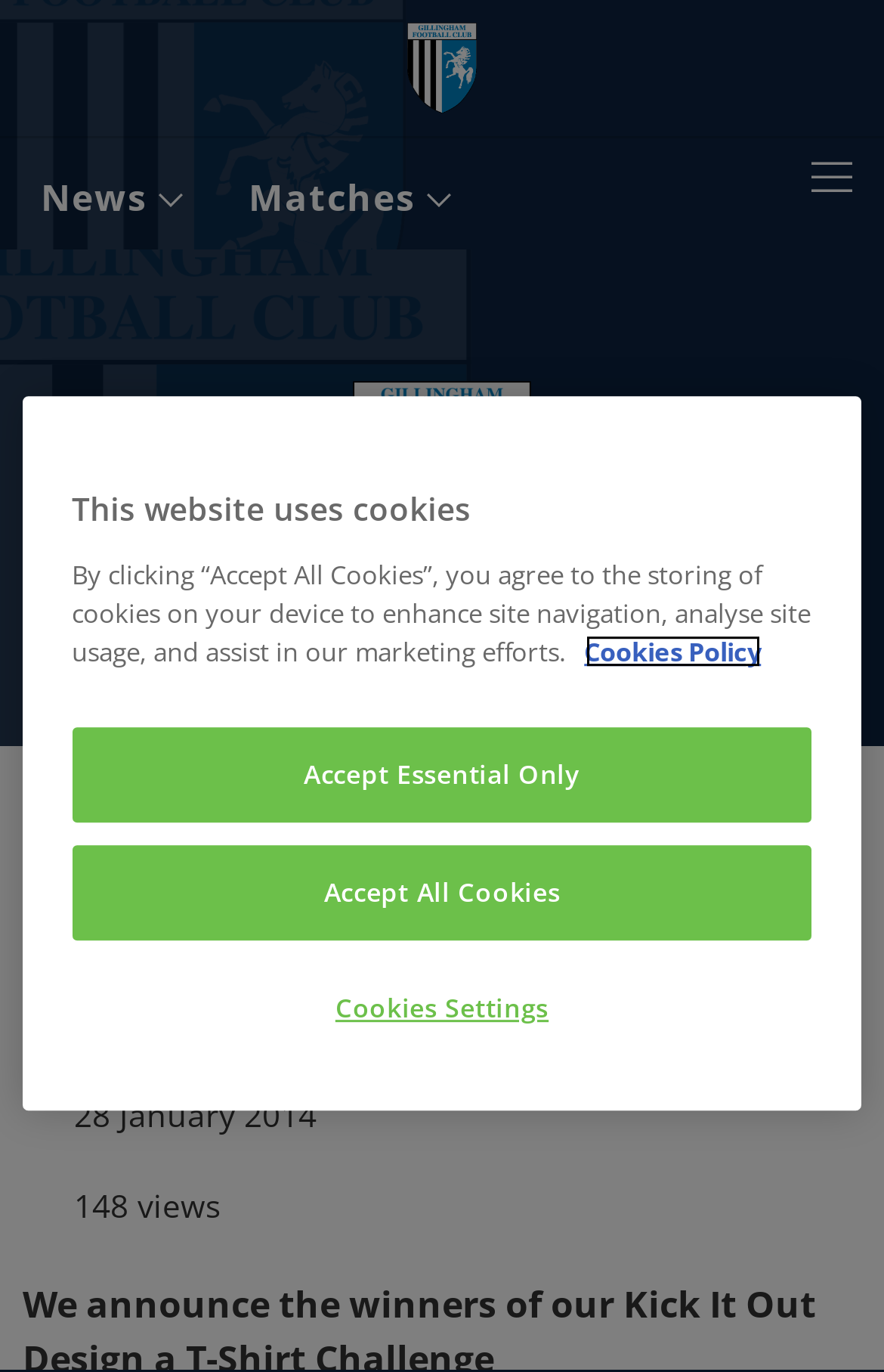What is the main navigation section of the webpage?
Refer to the image and give a detailed answer to the query.

I found this answer by looking at the navigation element 'Main navigation' with bounding box coordinates [0.01, 0.101, 0.974, 0.183], which appears to be the main navigation section of the webpage.